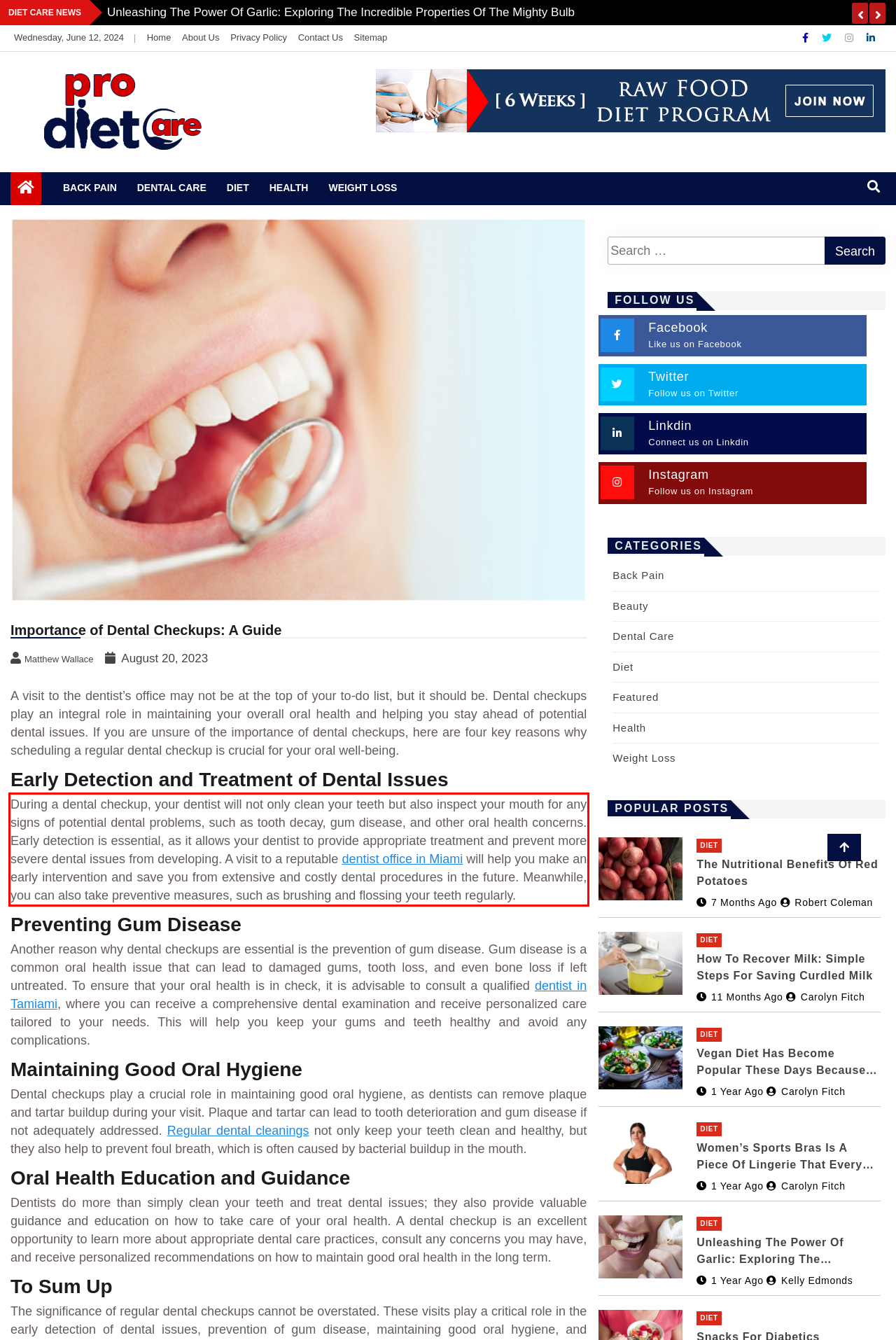Within the screenshot of a webpage, identify the red bounding box and perform OCR to capture the text content it contains.

During a dental checkup, your dentist will not only clean your teeth but also inspect your mouth for any signs of potential dental problems, such as tooth decay, gum disease, and other oral health concerns. Early detection is essential, as it allows your dentist to provide appropriate treatment and prevent more severe dental issues from developing. A visit to a reputable dentist office in Miami will help you make an early intervention and save you from extensive and costly dental procedures in the future. Meanwhile, you can also take preventive measures, such as brushing and flossing your teeth regularly.